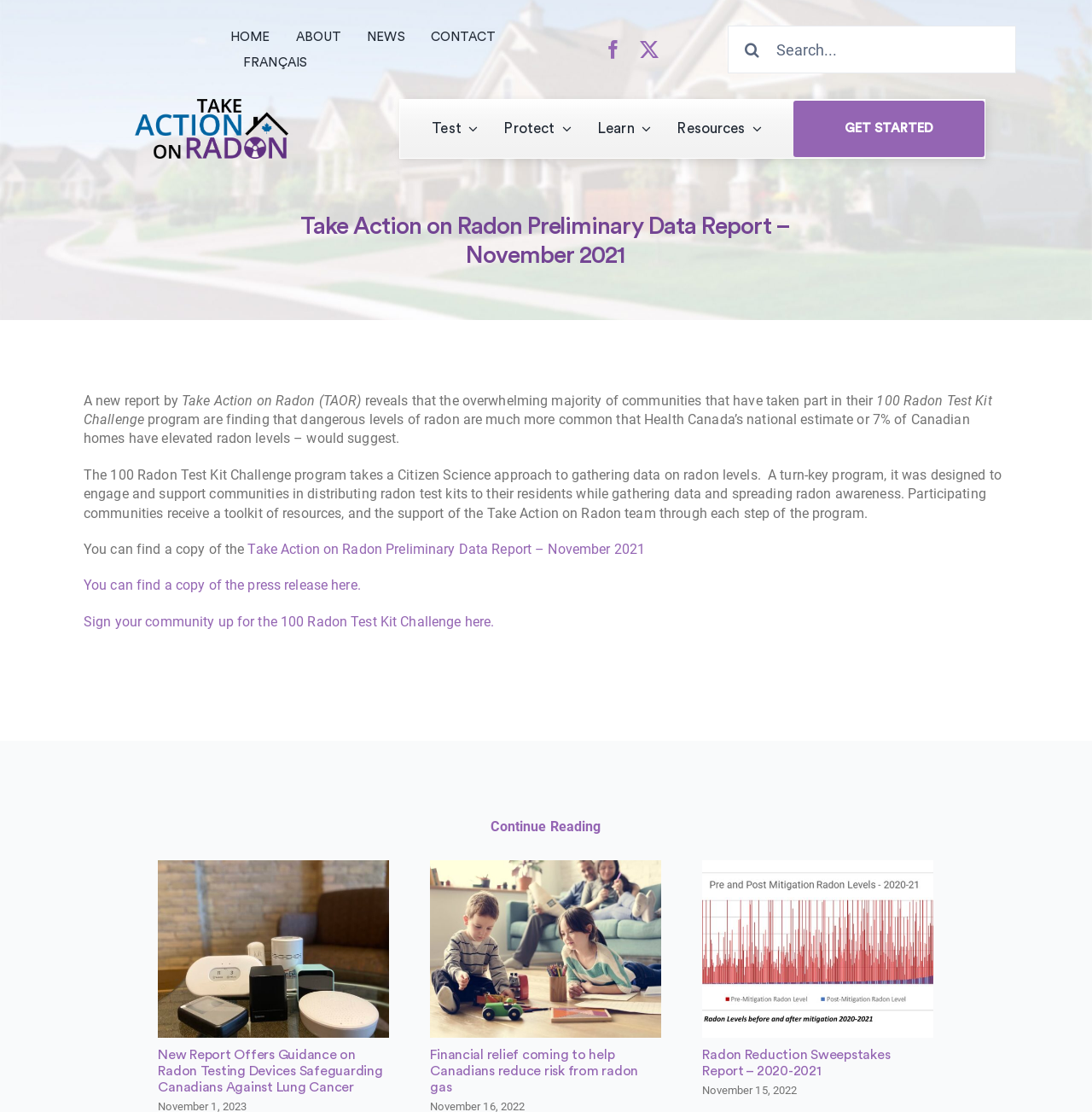Pinpoint the bounding box coordinates of the element you need to click to execute the following instruction: "Learn more about radon". The bounding box should be represented by four float numbers between 0 and 1, in the format [left, top, right, bottom].

[0.547, 0.107, 0.596, 0.125]